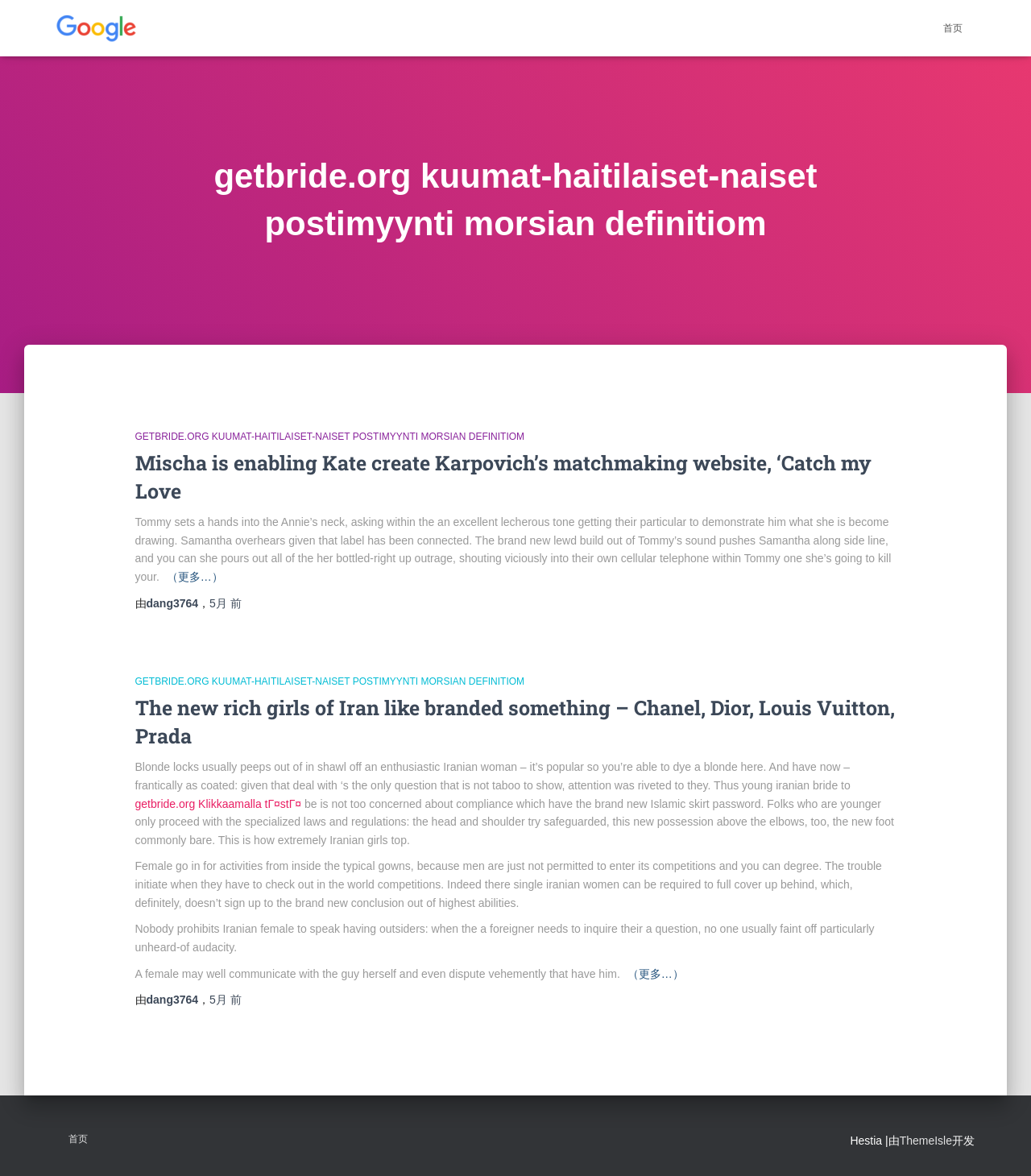Please identify the bounding box coordinates of the element on the webpage that should be clicked to follow this instruction: "read the article about Mischa is enabling Kate create Karpovich’s matchmaking website". The bounding box coordinates should be given as four float numbers between 0 and 1, formatted as [left, top, right, bottom].

[0.131, 0.382, 0.869, 0.429]